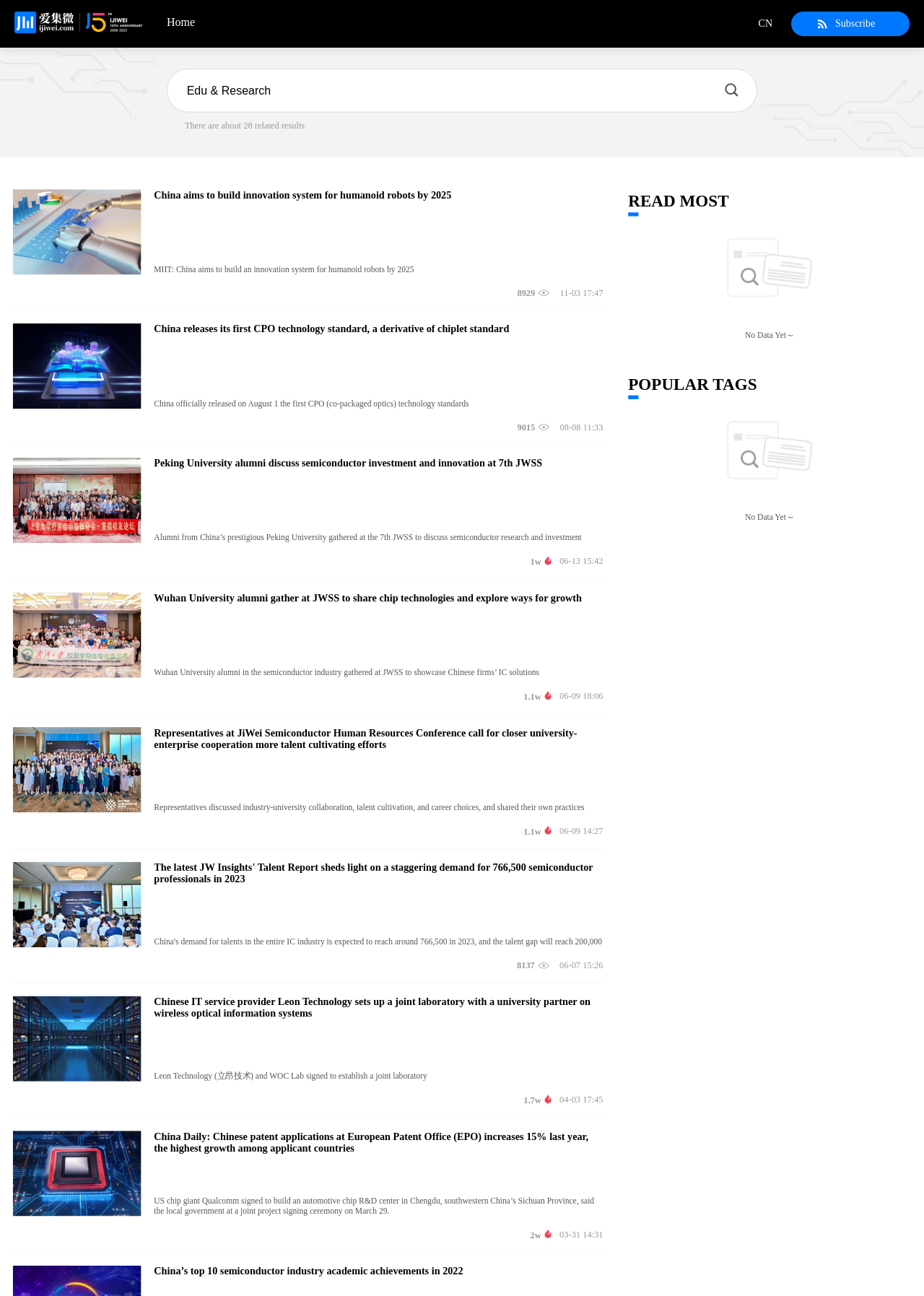Find the bounding box coordinates of the clickable area that will achieve the following instruction: "Read the article 'China aims to build innovation system for humanoid robots by 2025'".

[0.014, 0.146, 0.653, 0.23]